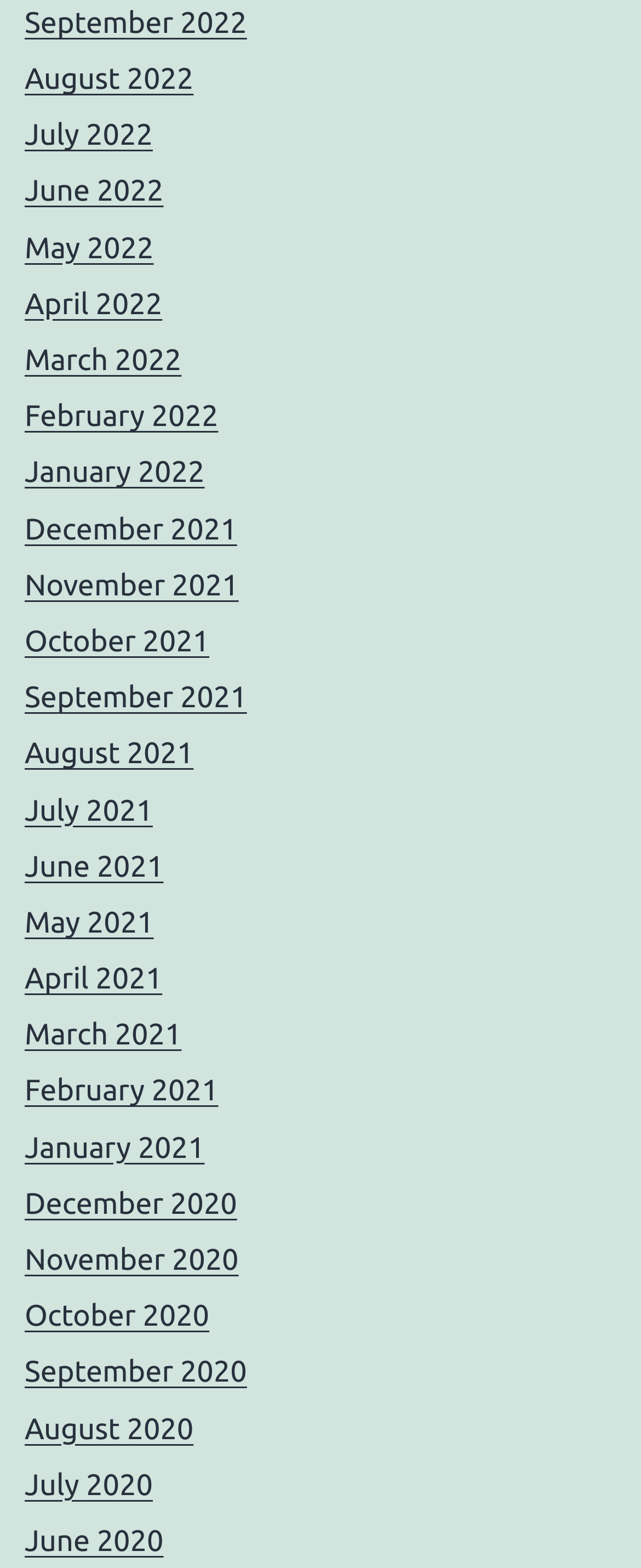How many links are there on the webpage?
Examine the image closely and answer the question with as much detail as possible.

I counted the number of links on the webpage and found that there are 36 links, each representing a month from 2020 to 2022.